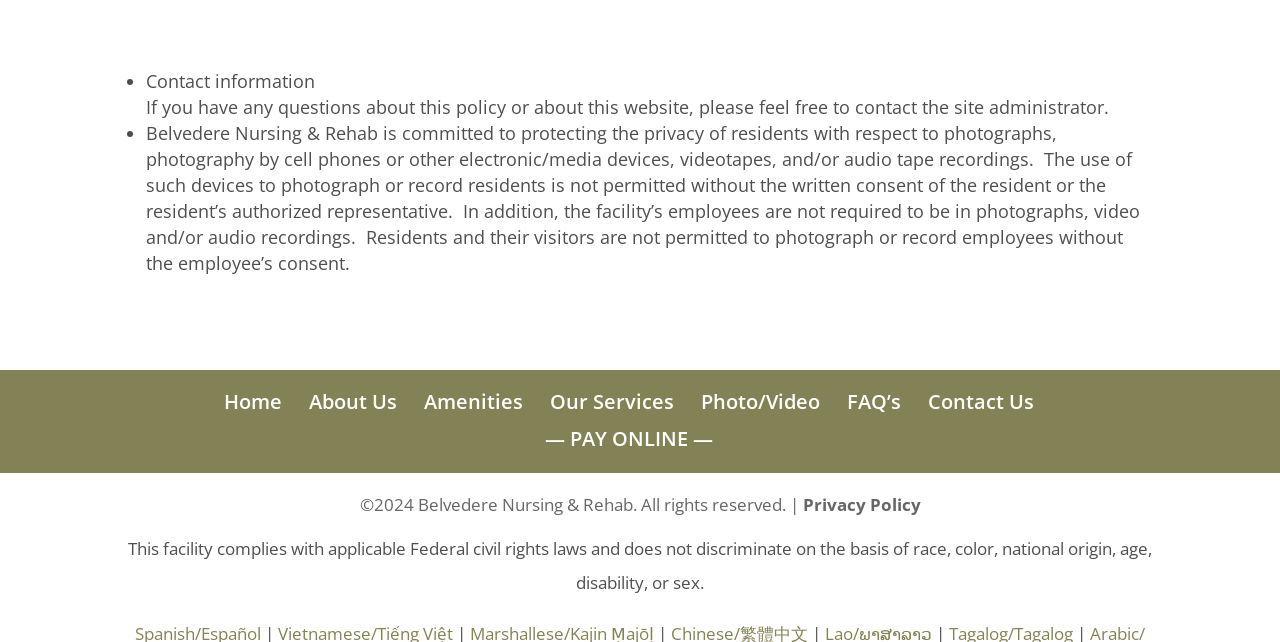Refer to the screenshot and give an in-depth answer to this question: What is the purpose of the 'Photo/Video' page?

I inferred the purpose of the 'Photo/Video' page by reading the text on the page, which mentions the need for written consent from residents or their authorized representatives to take photographs or recordings.